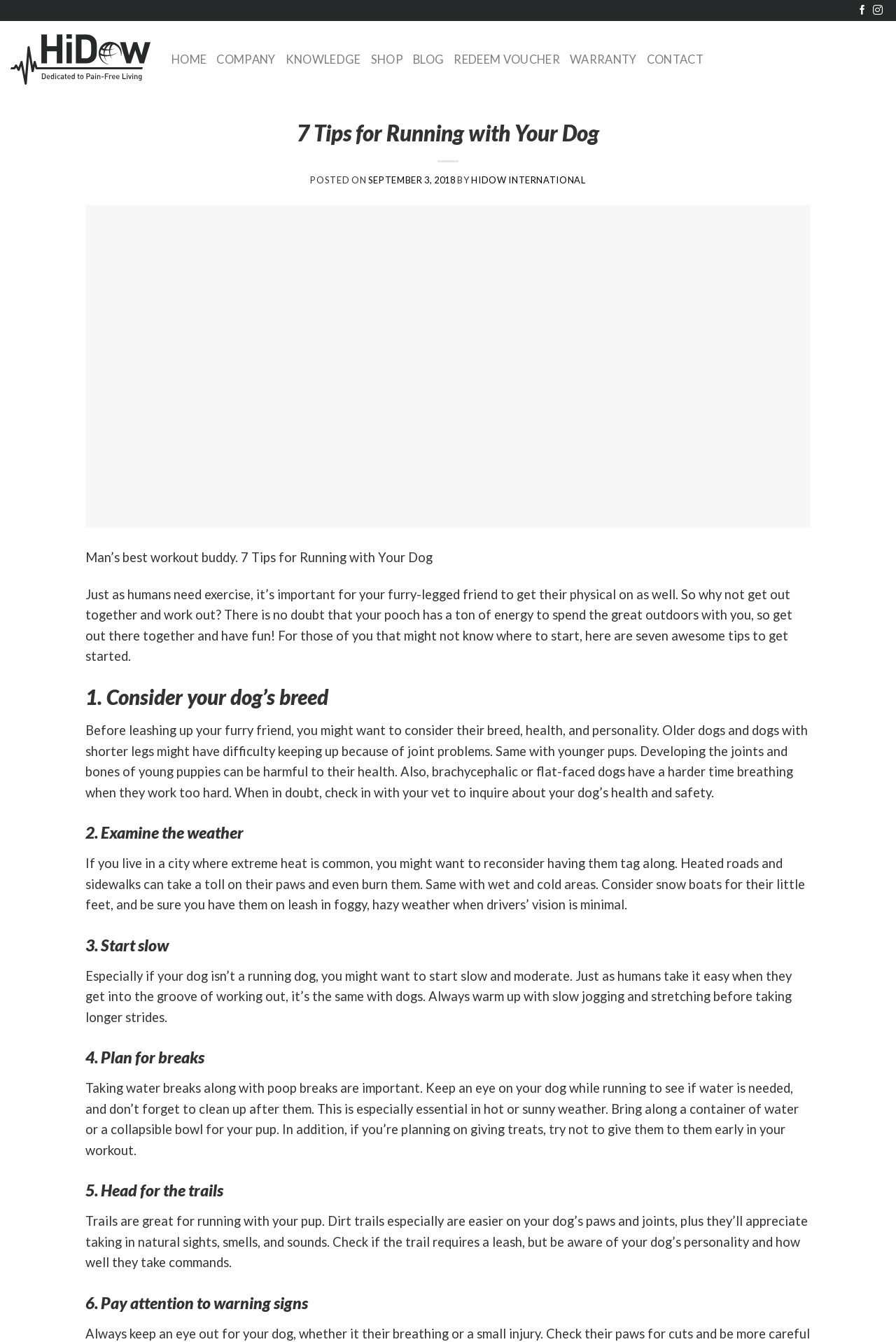Determine the bounding box coordinates for the area that should be clicked to carry out the following instruction: "View the SHOP page".

[0.414, 0.035, 0.45, 0.054]